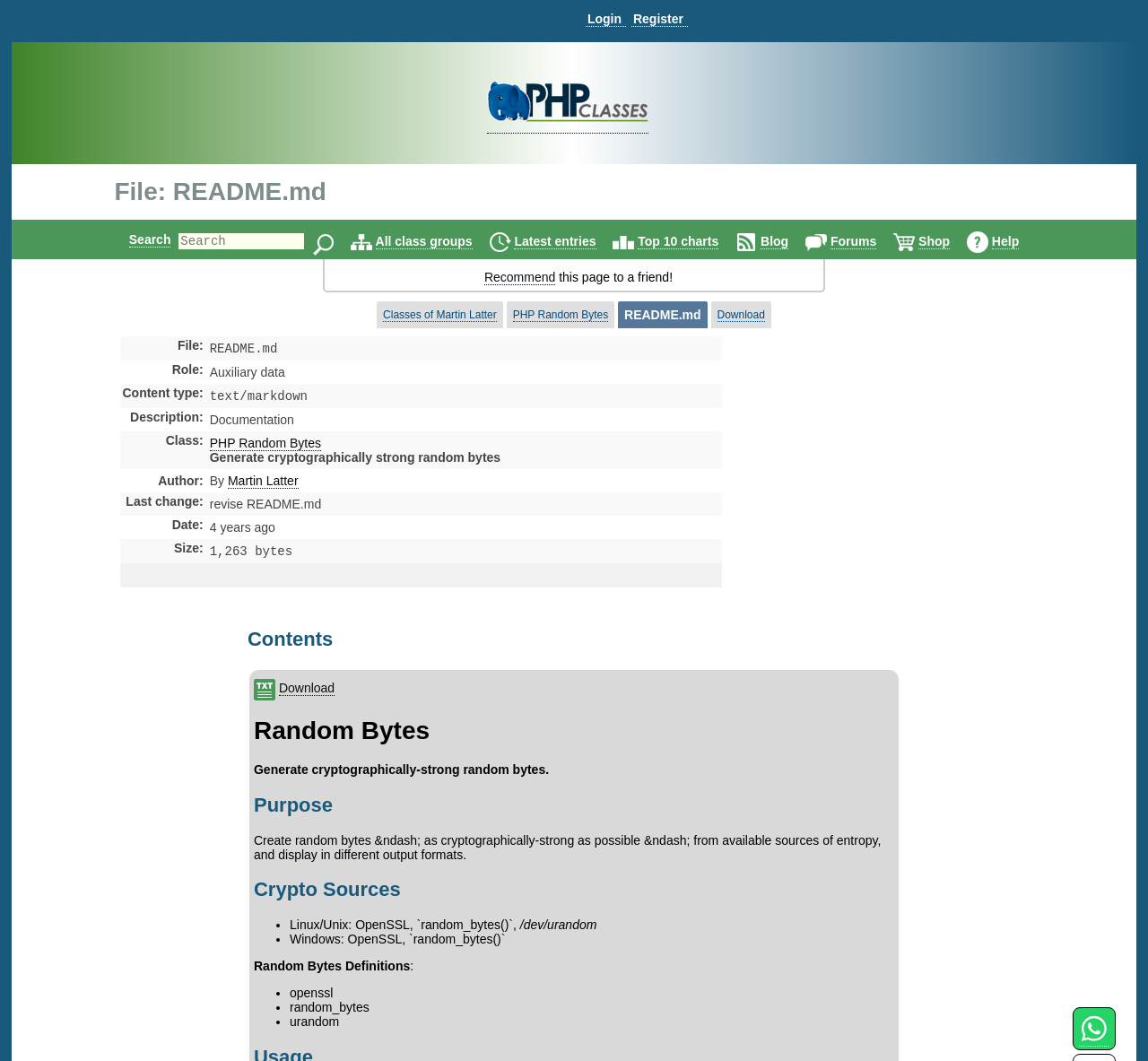Locate the bounding box coordinates for the element described below: "Forums". The coordinates must be four float values between 0 and 1, formatted as [left, top, right, bottom].

[0.727, 0.22, 0.767, 0.235]